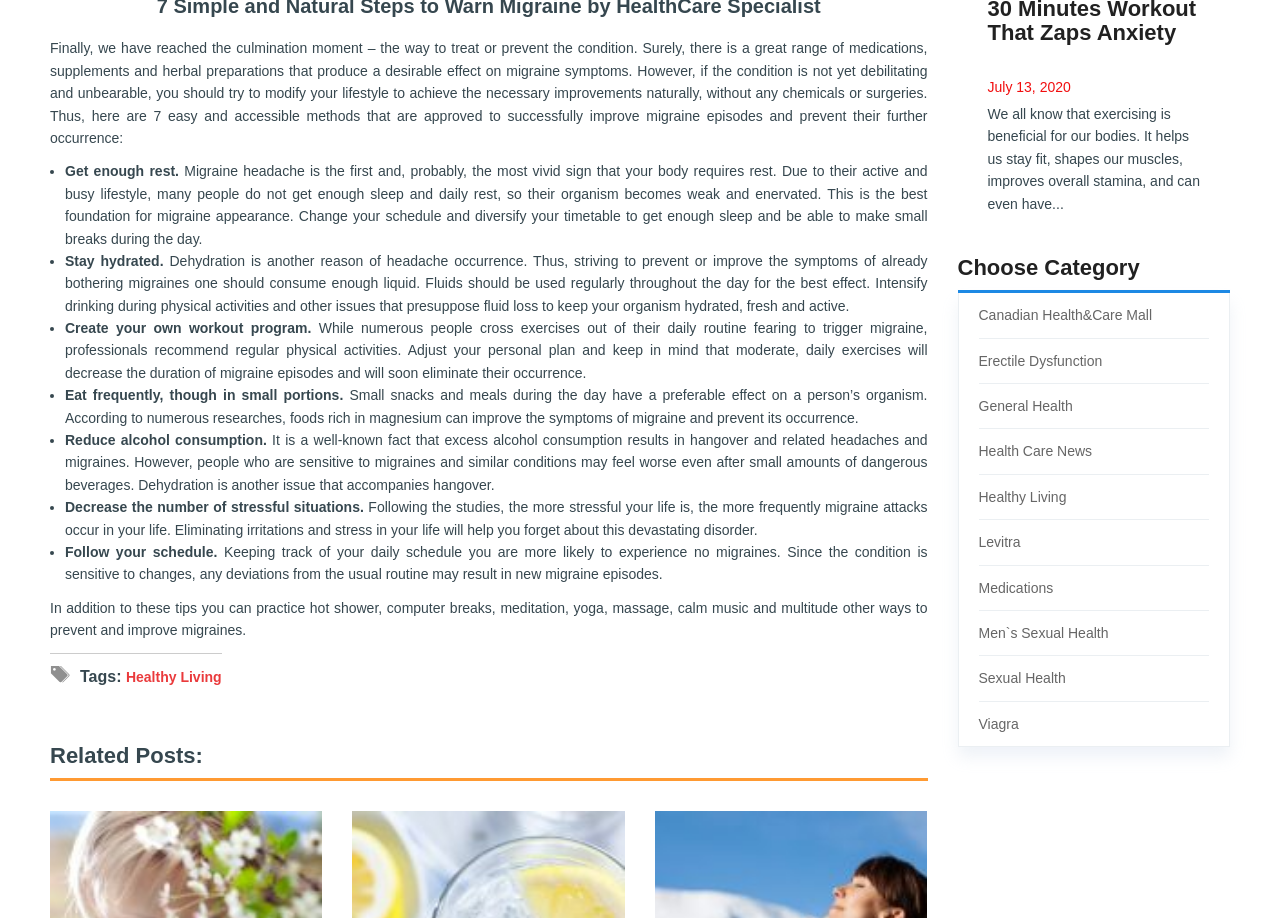Indicate the bounding box coordinates of the element that must be clicked to execute the instruction: "Click the 'General Health' link". The coordinates should be given as four float numbers between 0 and 1, i.e., [left, top, right, bottom].

[0.764, 0.418, 0.945, 0.468]